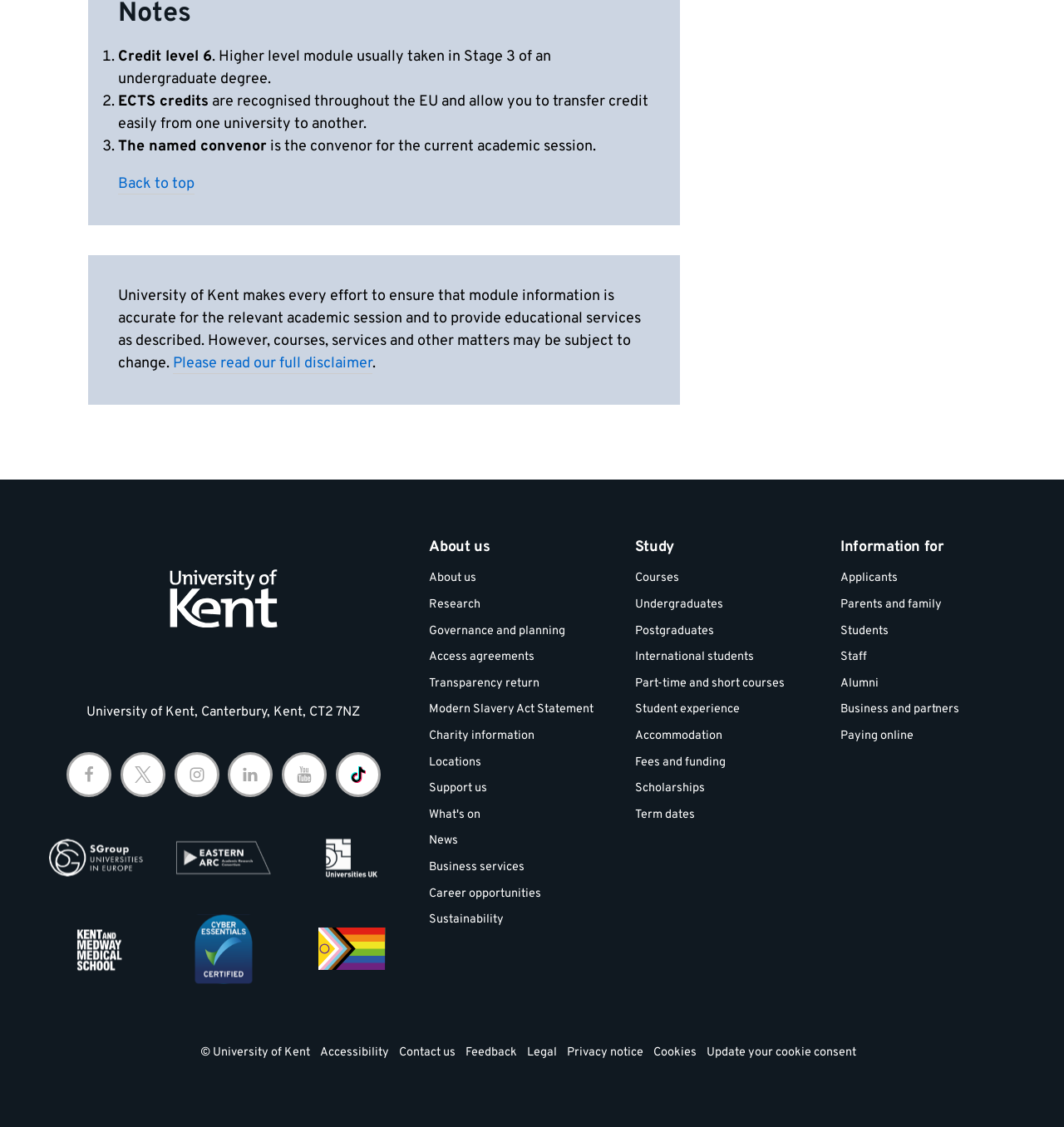For the given element description aria-label="Cyber Essentials Certification Mark", determine the bounding box coordinates of the UI element. The coordinates should follow the format (top-left x, top-left y, bottom-right x, bottom-right y) and be within the range of 0 to 1.

[0.152, 0.802, 0.269, 0.883]